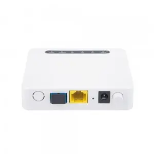What technologies is the ONU compatible with?
Using the information from the image, give a concise answer in one word or a short phrase.

EPON and GPON